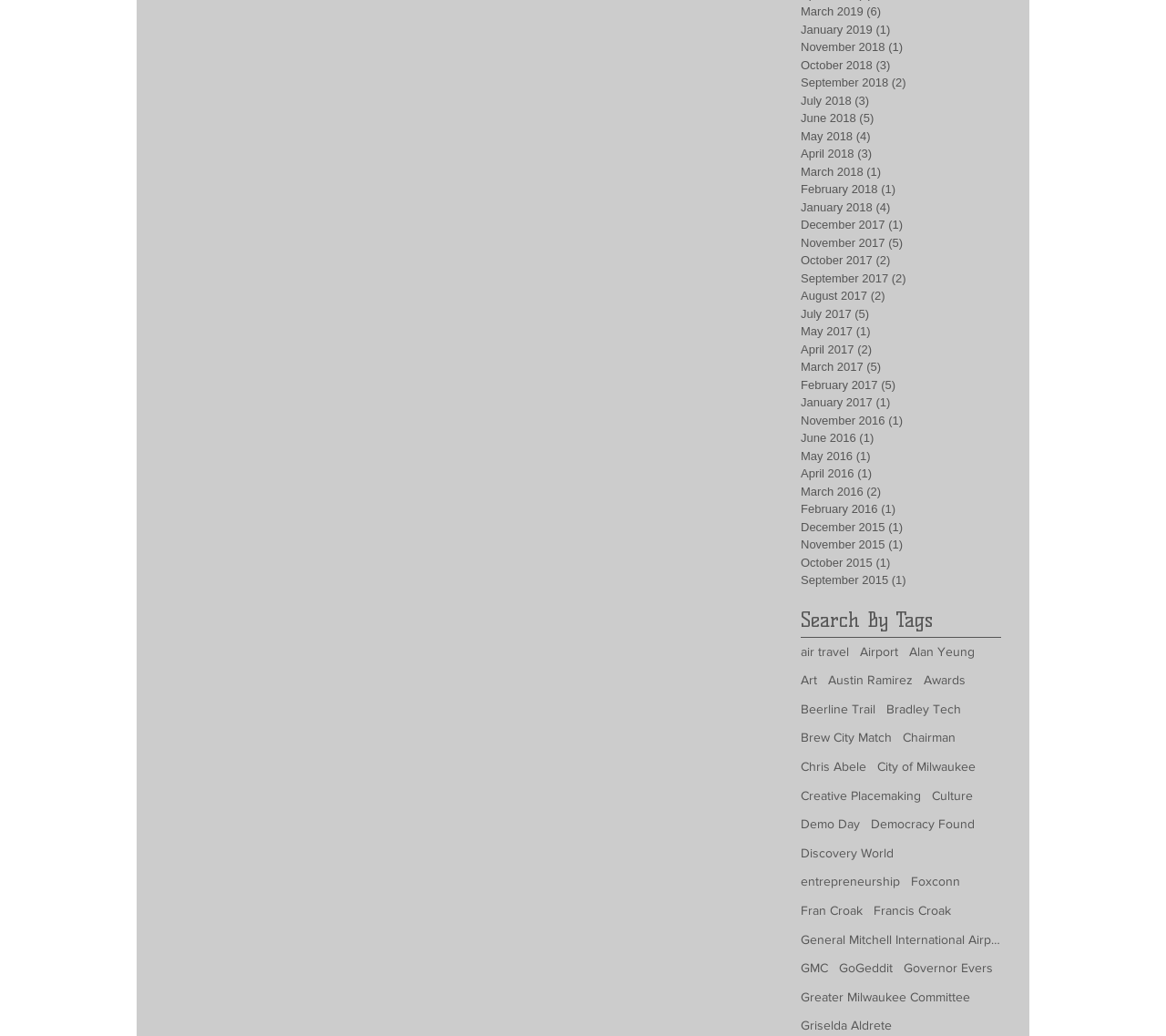Could you indicate the bounding box coordinates of the region to click in order to complete this instruction: "Search by tags".

[0.687, 0.586, 0.859, 0.613]